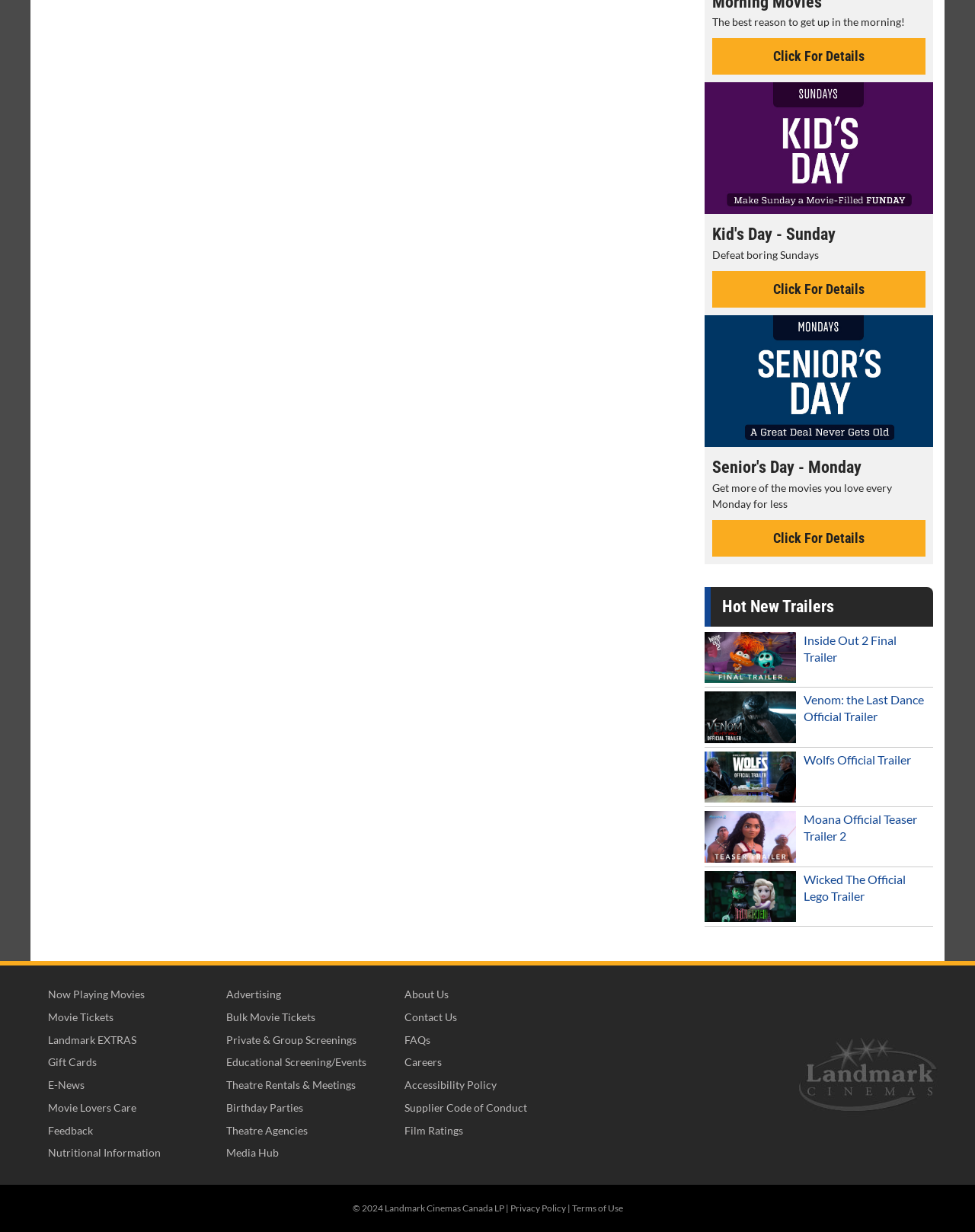Please locate the bounding box coordinates for the element that should be clicked to achieve the following instruction: "Watch Inside Out 2 Final Trailer". Ensure the coordinates are given as four float numbers between 0 and 1, i.e., [left, top, right, bottom].

[0.723, 0.51, 0.957, 0.558]